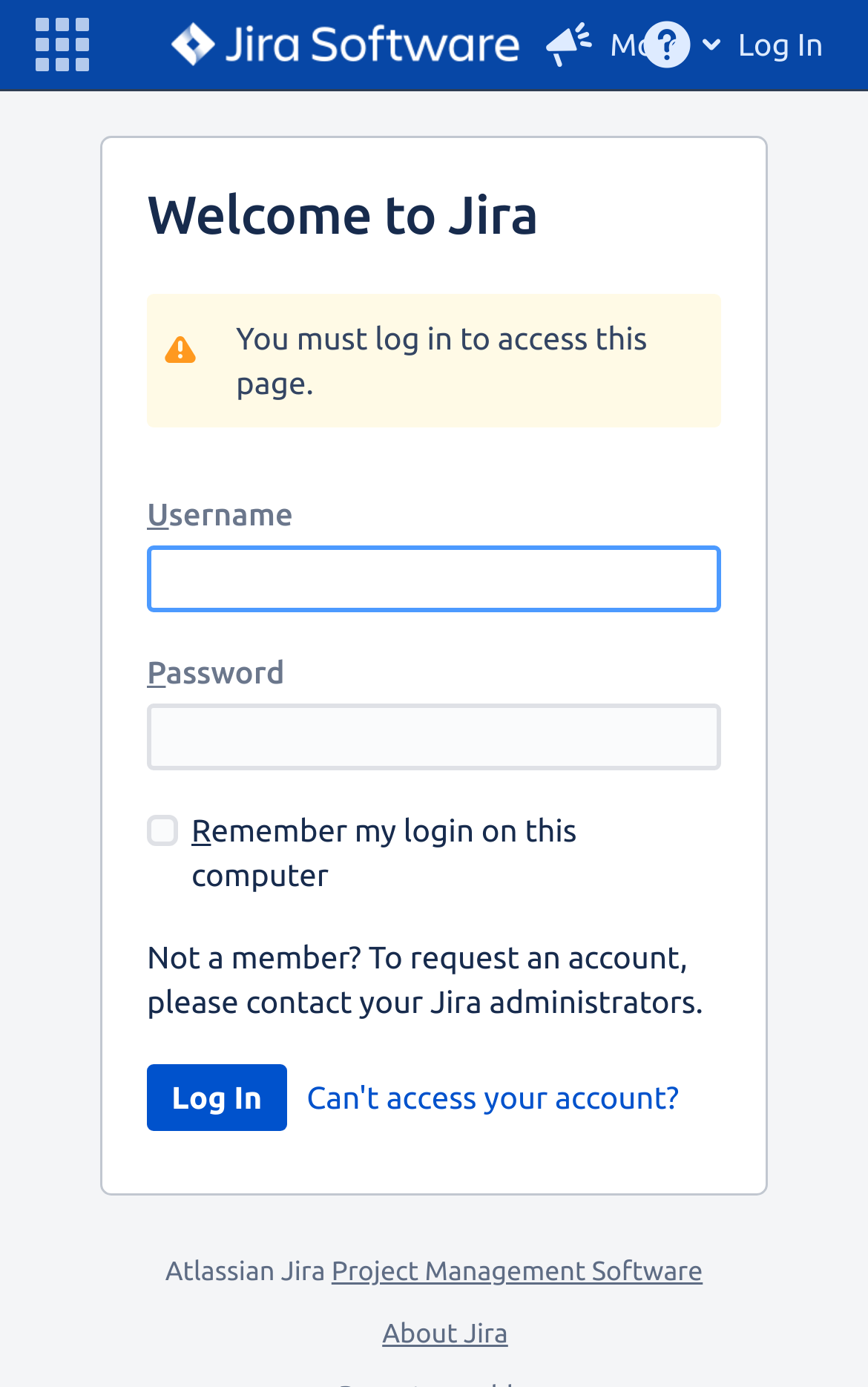Locate the bounding box coordinates of the clickable area needed to fulfill the instruction: "Enter username".

[0.169, 0.393, 0.831, 0.441]